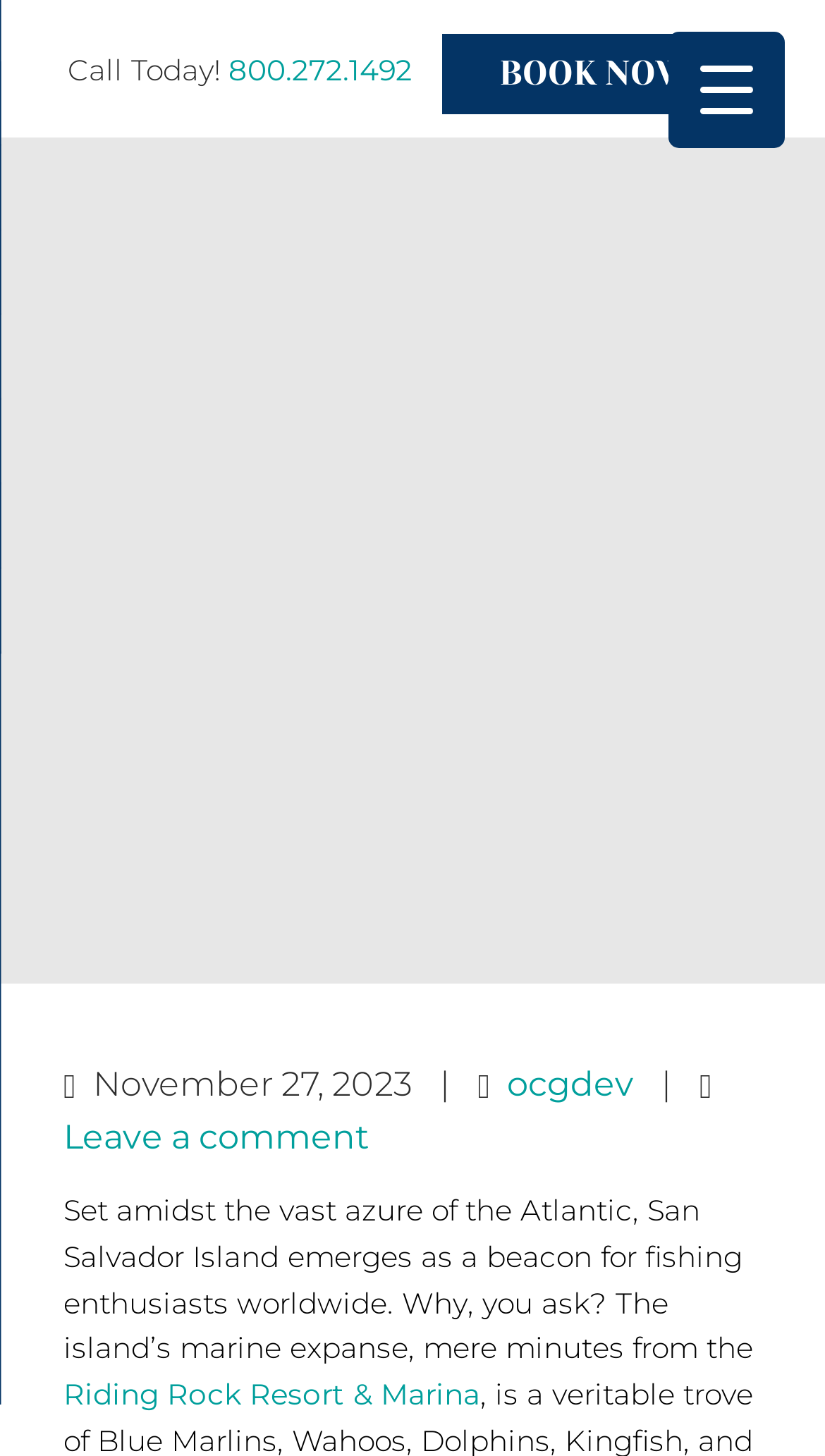Identify the bounding box coordinates for the UI element described as: "Riding Rock Resort & Marina". The coordinates should be provided as four floats between 0 and 1: [left, top, right, bottom].

[0.077, 0.946, 0.582, 0.969]